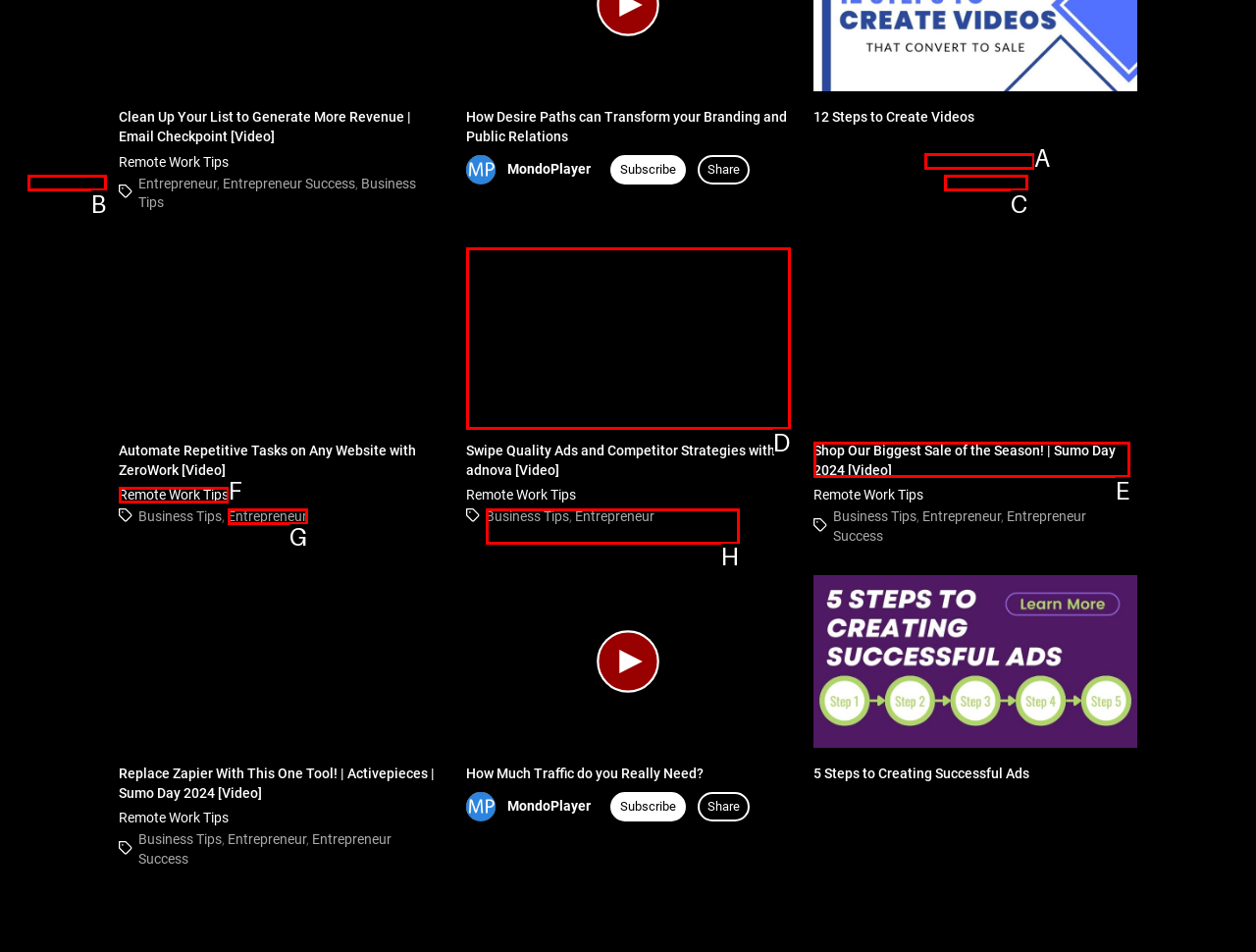From the description: Remote Work Tips, select the HTML element that fits best. Reply with the letter of the appropriate option.

F